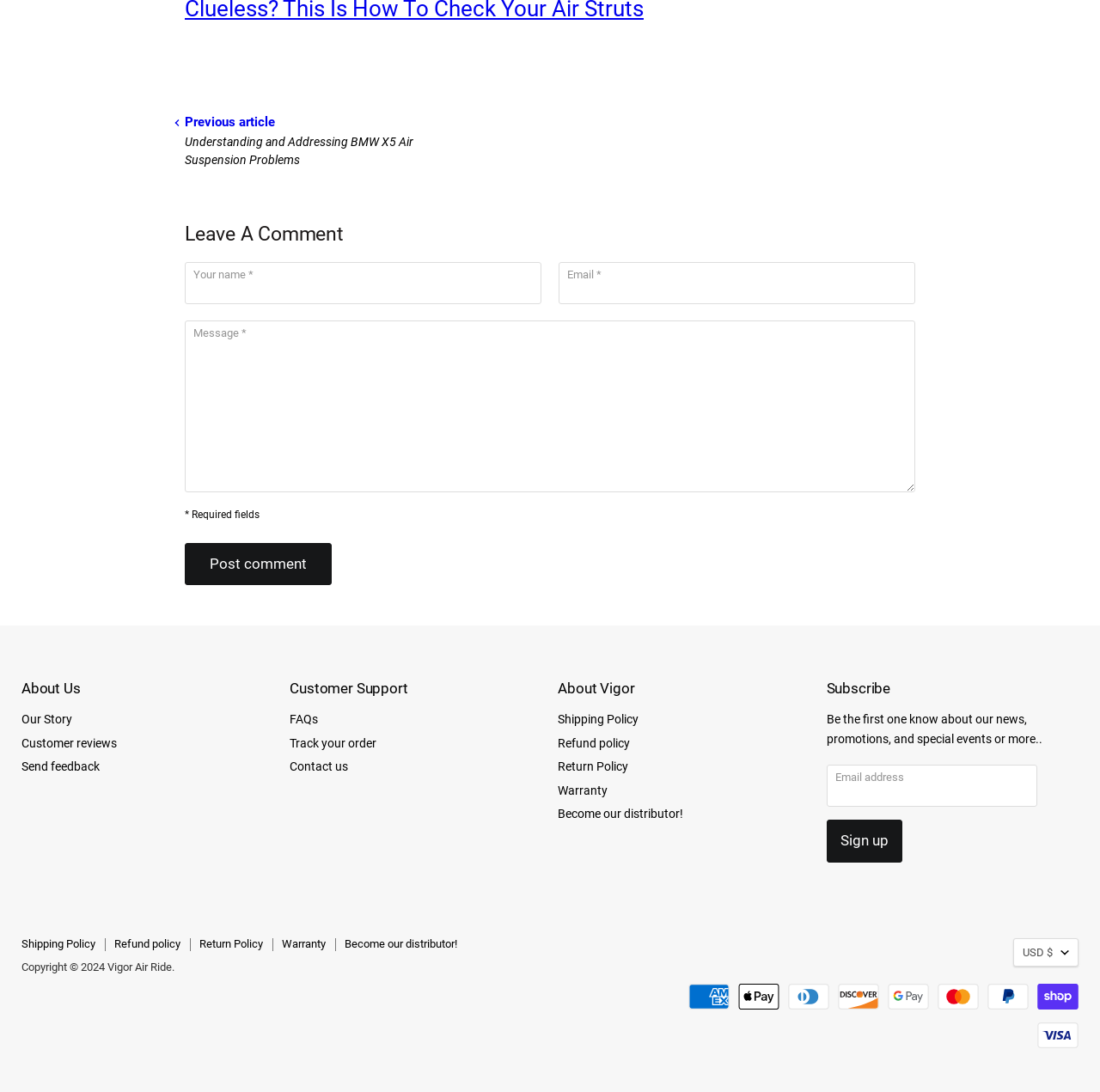Answer the following inquiry with a single word or phrase:
What is the purpose of the textboxes at the top of the page?

Leave a comment